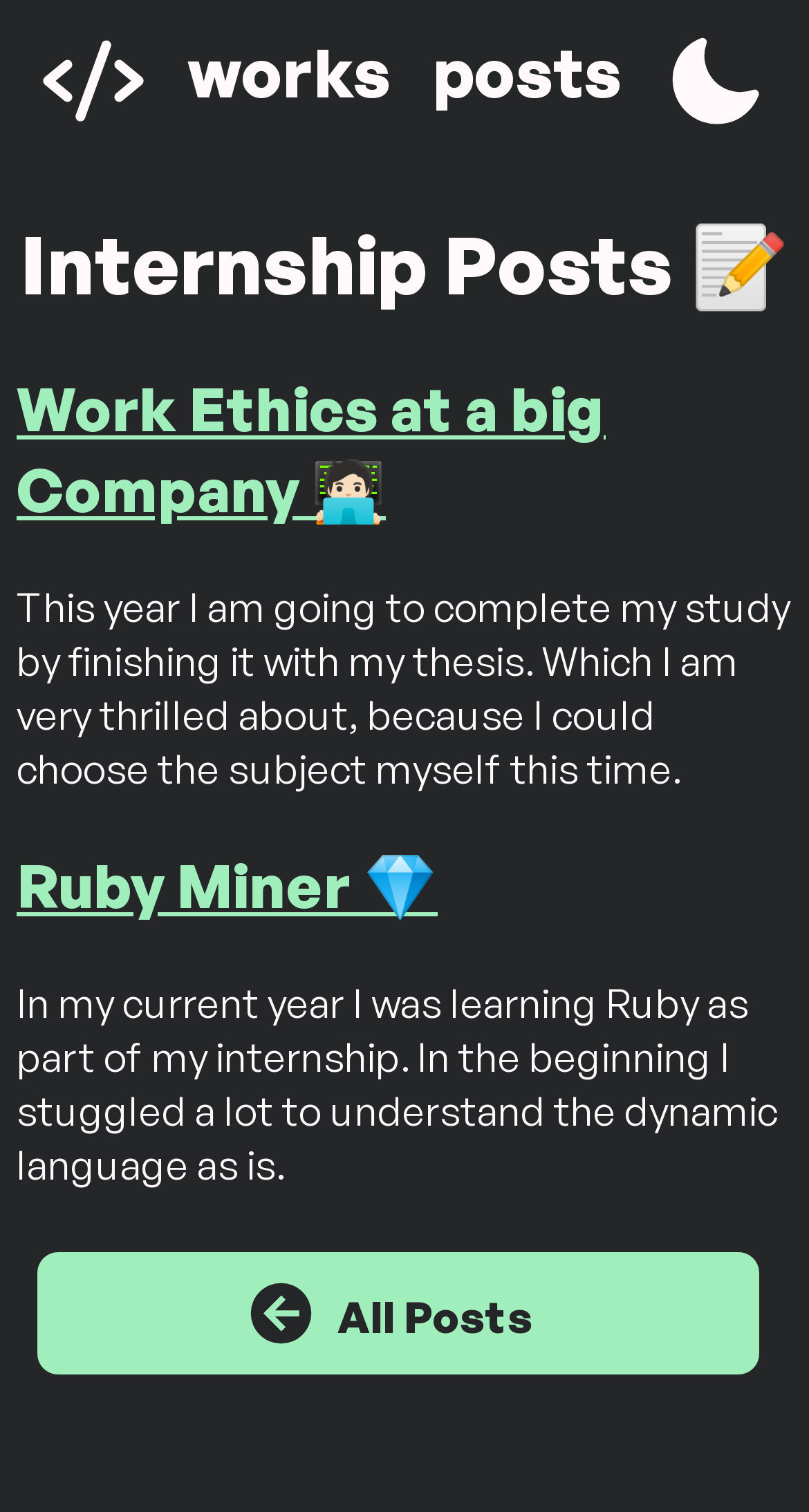Using the given description, provide the bounding box coordinates formatted as (top-left x, top-left y, bottom-right x, bottom-right y), with all values being floating point numbers between 0 and 1. Description: parent_node: works aria-label="Home"

[0.027, 0.011, 0.202, 0.103]